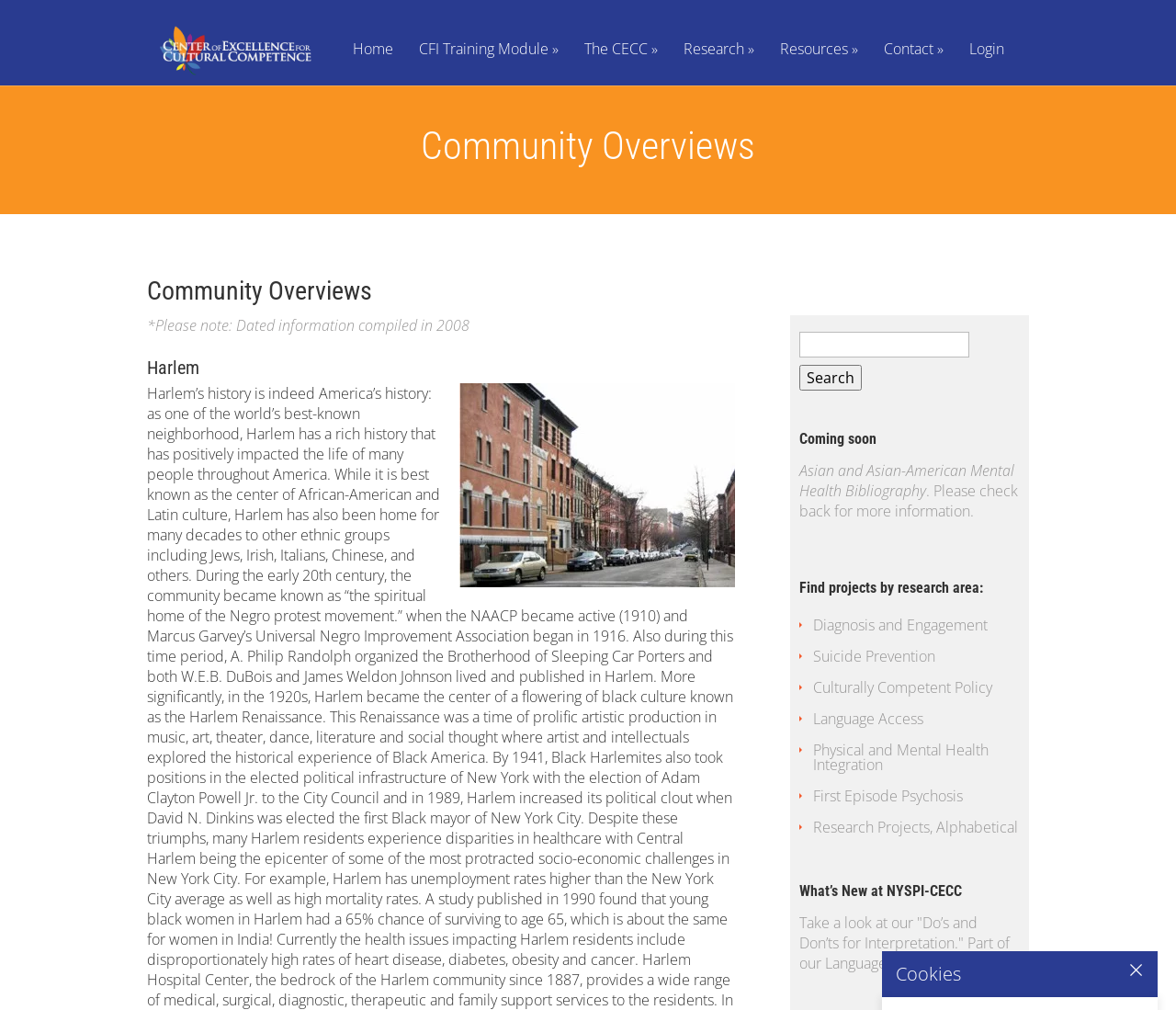Is there an image on the webpage related to Harlem?
Use the screenshot to answer the question with a single word or phrase.

Yes